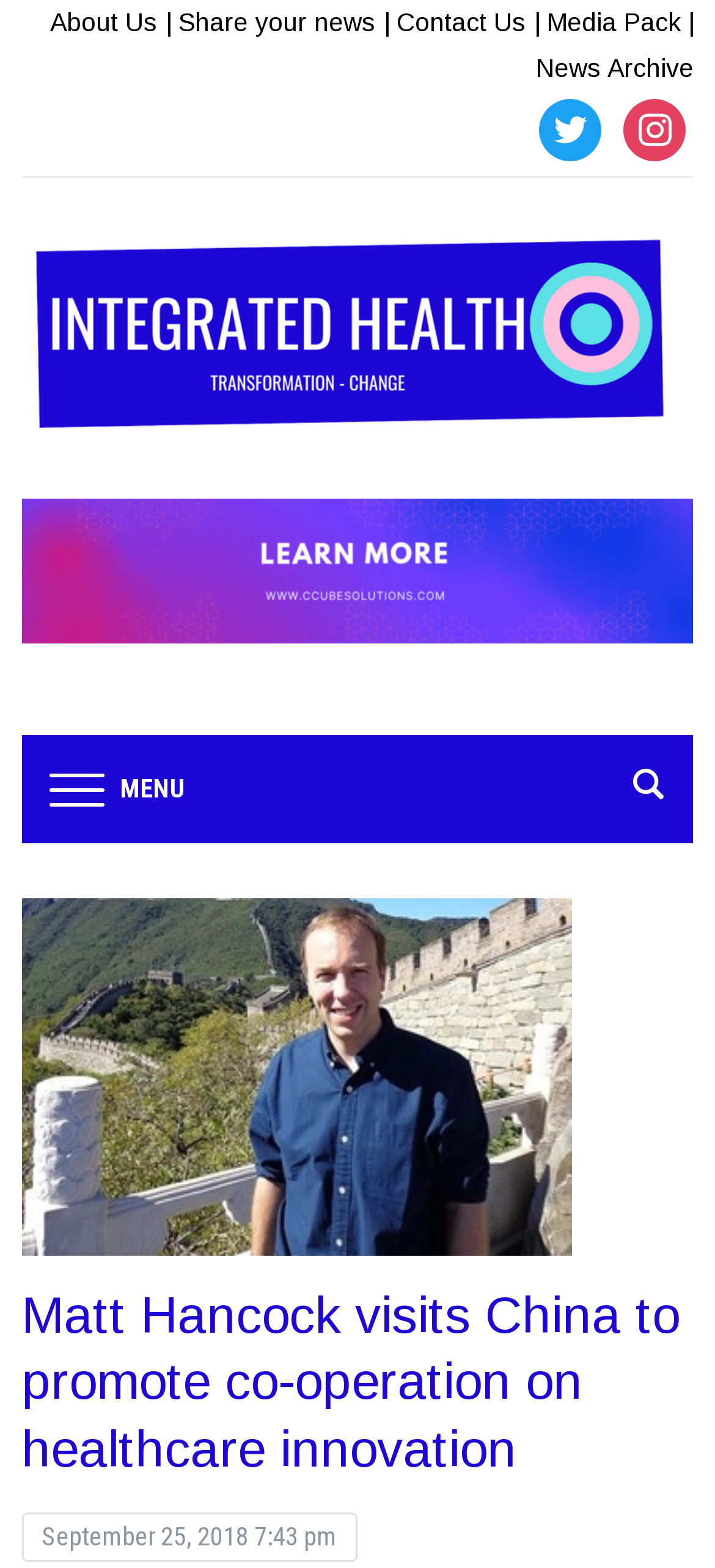How many navigation links are present in the top menu?
Offer a detailed and exhaustive answer to the question.

I counted the number of navigation links by looking at the links in the top menu, specifically the links 'About Us', 'Share your news', 'Contact Us', and 'Media Pack', which are the only four navigation links present in the top menu.